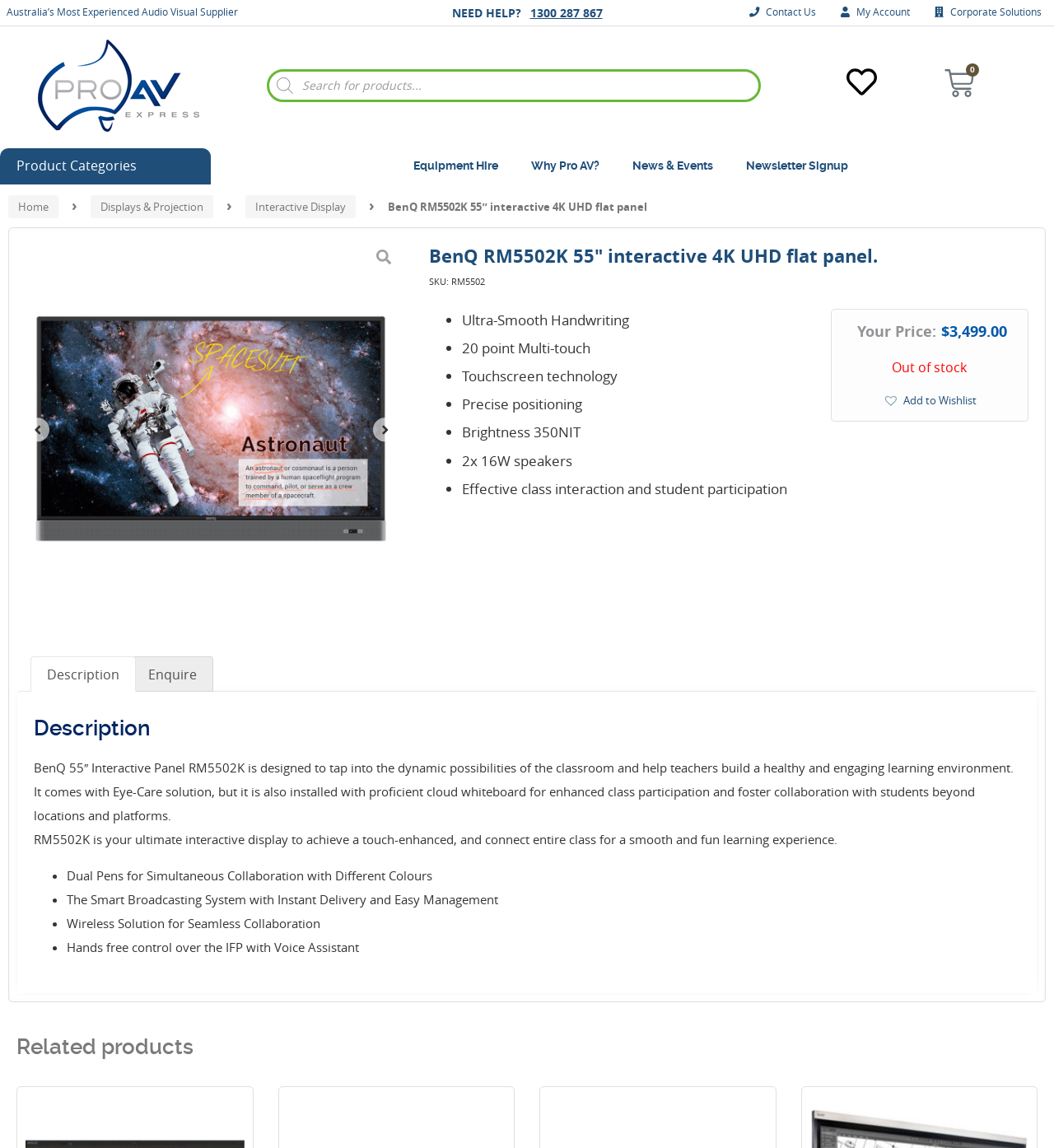Respond to the question below with a single word or phrase: What is the purpose of the product?

Enhance class interaction and student participation